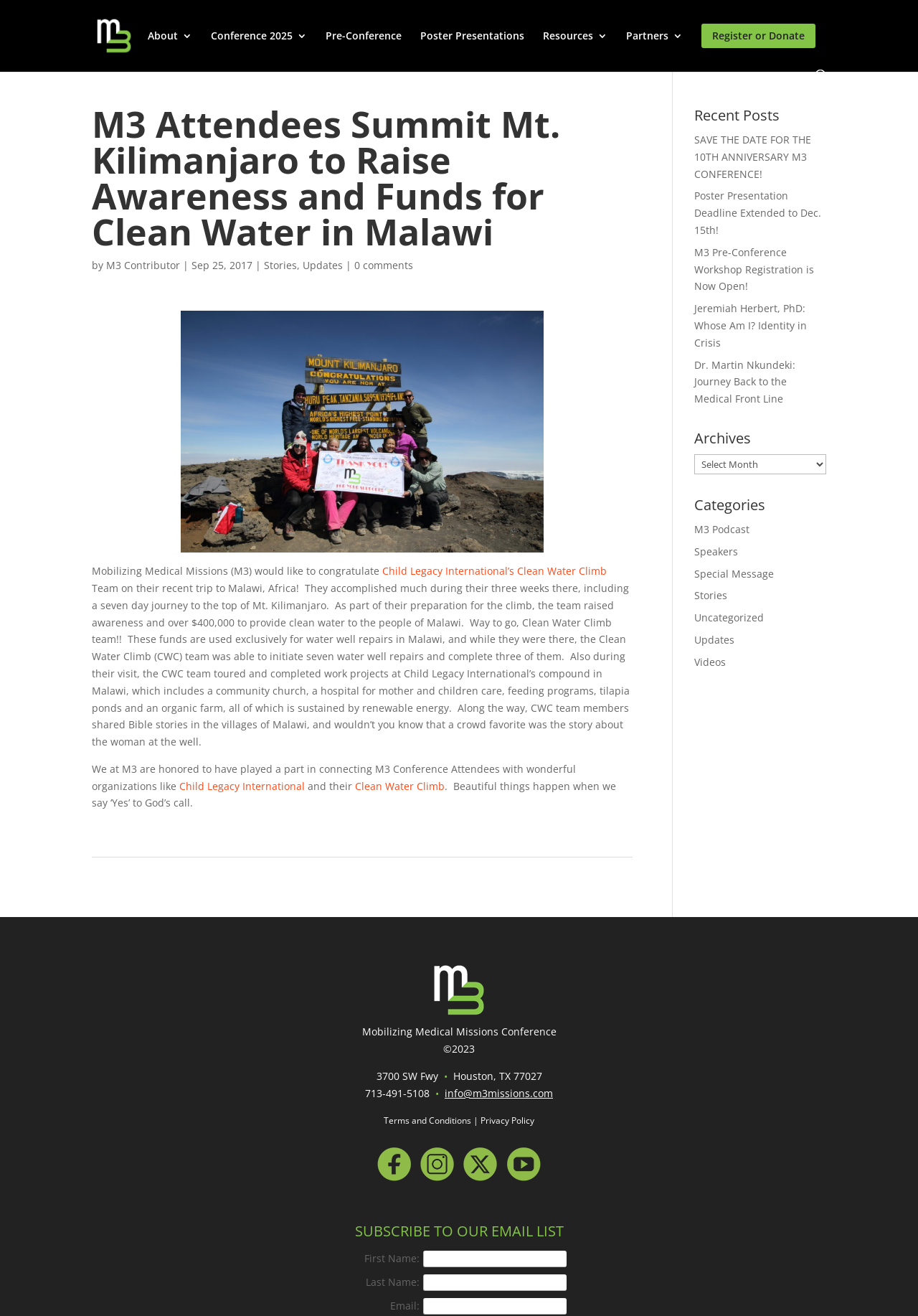Articulate a complete and detailed caption of the webpage elements.

This webpage is about Mobilizing Medical Missions (M3) and its attendees' efforts to raise awareness and funds for clean water in Malawi. At the top, there is a logo and a navigation menu with links to "About", "Conference 2025", "Pre-Conference", "Poster Presentations", "Resources", "Partners", and "Register or Donate". 

Below the navigation menu, there is a search bar and a main article section. The article section has a heading that reads "M3 Attendees Summit Mt. Kilimanjaro to Raise Awareness and Funds for Clean Water in Malawi". The article is written by "M3 Contributor" and dated "Sep 25, 2017". It tells the story of Child Legacy International's Clean Water Climb team, who raised over $400,000 to provide clean water to the people of Malawi. The team also initiated seven water well repairs and completed three of them during their visit.

To the right of the article section, there is a sidebar with a heading "Recent Posts". It lists several links to recent posts, including "SAVE THE DATE FOR THE 10TH ANNIVERSARY M3 CONFERENCE!", "Poster Presentation Deadline Extended to Dec. 15th!", and "M3 Pre-Conference Workshop Registration is Now Open!". Below the recent posts section, there are links to "Archives", "Categories", and a combobox to select archives.

At the bottom of the page, there is a footer section with links to "M3 Podcast", "Speakers", "Special Message", "Stories", "Uncategorized", "Updates", and "Videos". There is also a copyright notice, an address, and contact information. Additionally, there are social media links to Facebook, Instagram, Twitter, and YouTube.